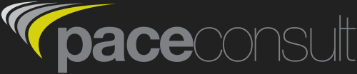Using details from the image, please answer the following question comprehensively:
What is the color of the dynamic shape in the logo?

The caption describes the logo as featuring a stylized graphic element with a dynamic, flowing shape in yellow and shades of gray, indicating that the shape is a combination of these two colors.